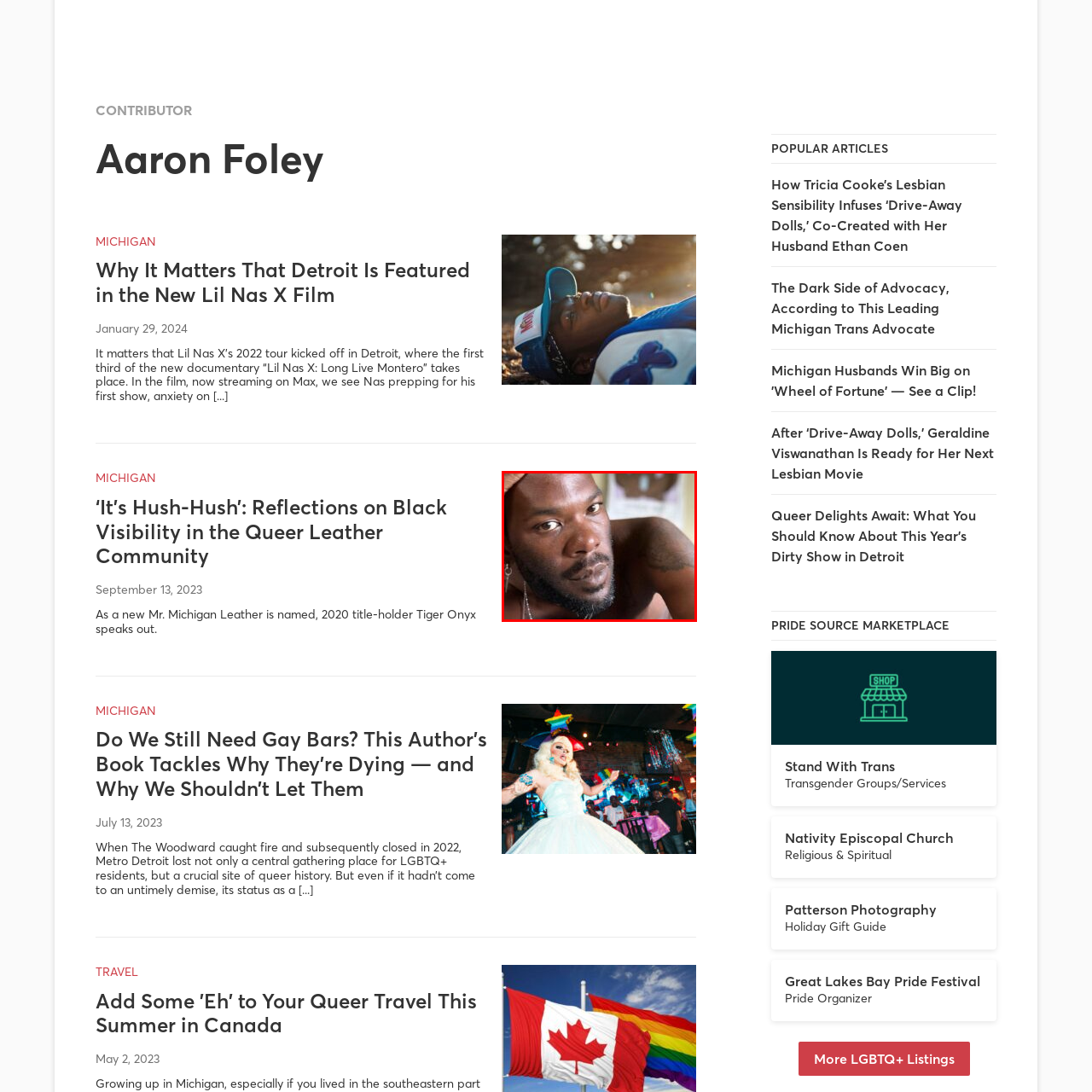Give a detailed description of the image area outlined by the red box.

The image features a close-up portrait of a man with dark skin and a striking expression. He has facial hair and sports an earring, adding to his distinctive look. The background is softly blurred, hinting at a cozy indoor setting, with a poster partially visible behind him. This portrait is likely associated with discussions surrounding Black visibility, identity, or personal reflections, particularly in the context of LGBTQ+ communities, as seen in the associated article titled "‘It’s Hush-Hush’: Reflections on Black Visibility in the Queer Leather Community." This evocative image captures a moment of introspection, inviting viewers to engage with the themes of identity and community.